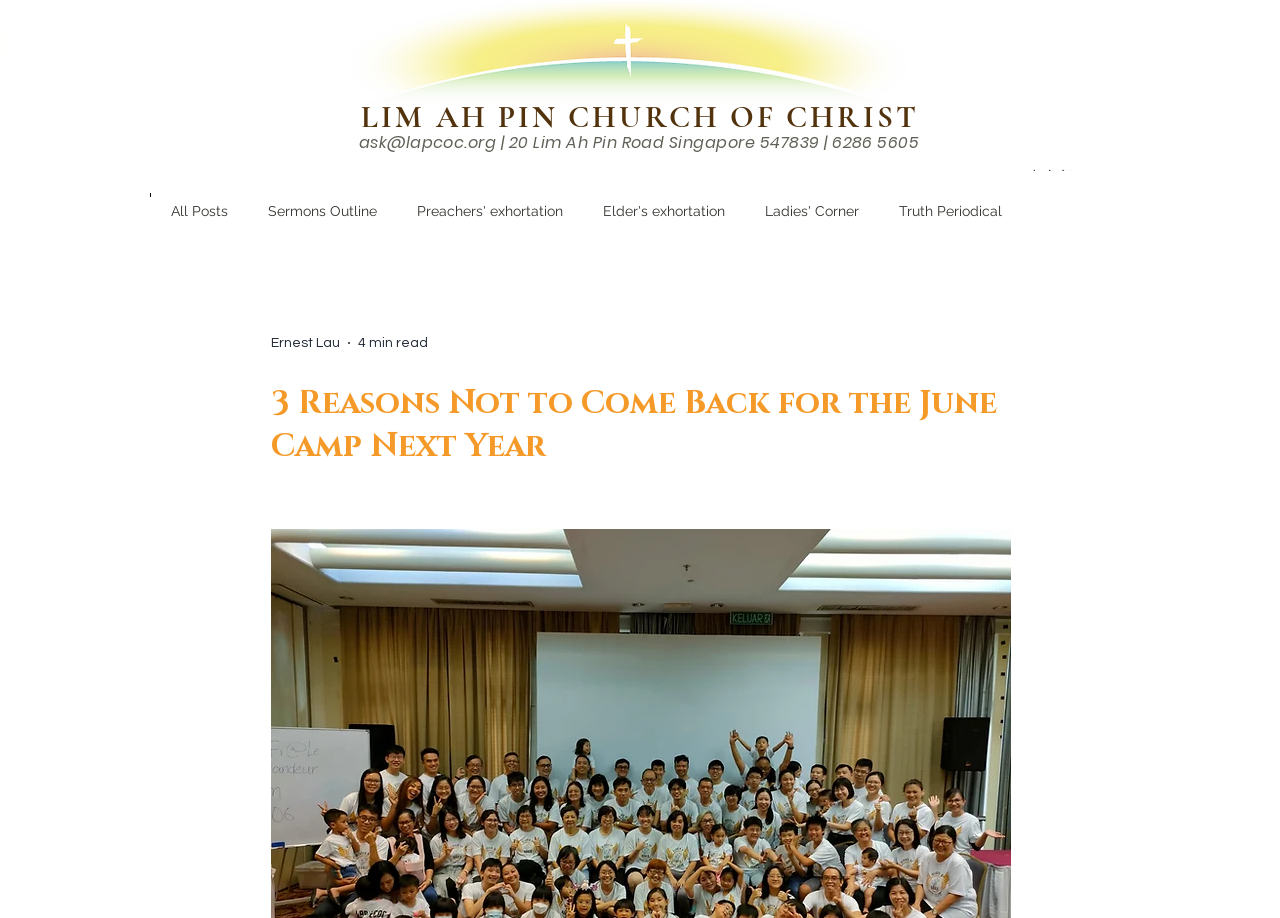Please provide a detailed answer to the question below based on the screenshot: 
How many navigation links are in the 'blog' section?

I counted the number of link elements within the 'blog' navigation section, which are 'All Posts', 'Sermons Outline', 'Preachers' exhortation', 'Elder's exhortation', 'Ladies' Corner', 'Truth Periodical', and 'Growing Closer', totaling 7 links.